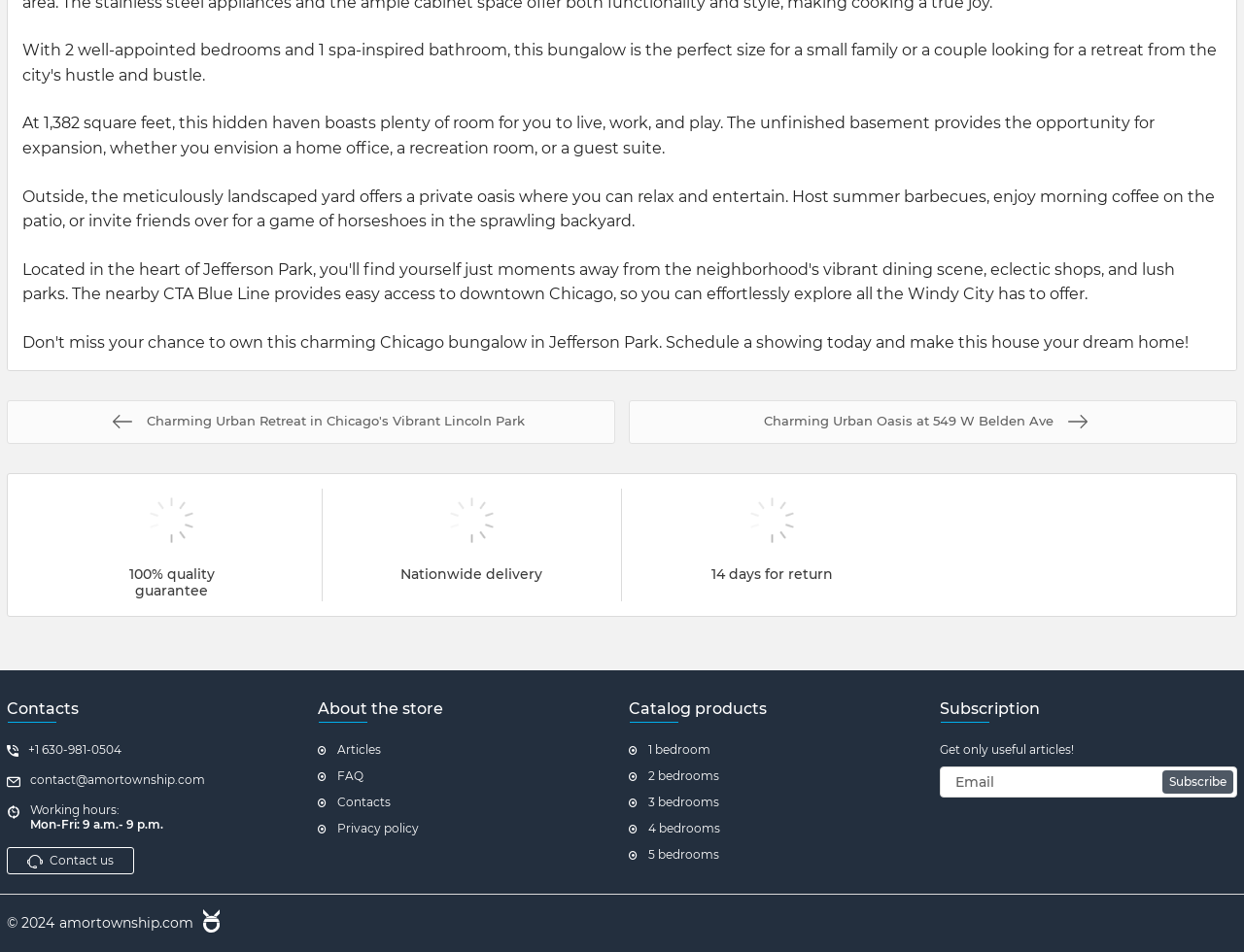Determine the bounding box coordinates for the area you should click to complete the following instruction: "Contact the store".

[0.005, 0.89, 0.108, 0.918]